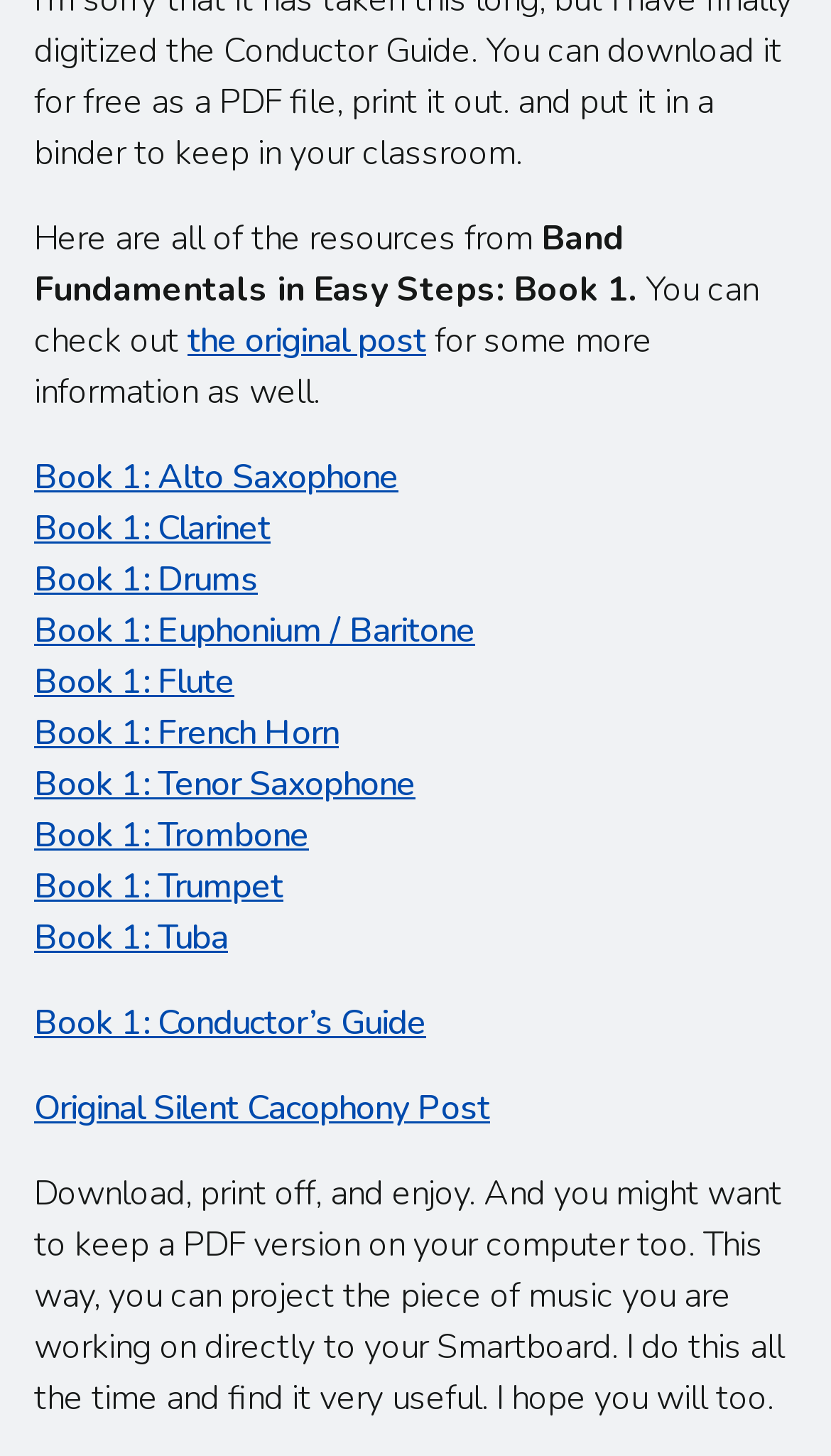Specify the bounding box coordinates of the area to click in order to execute this command: 'View Silent Cacophony Post'. The coordinates should consist of four float numbers ranging from 0 to 1, and should be formatted as [left, top, right, bottom].

[0.041, 0.746, 0.59, 0.778]